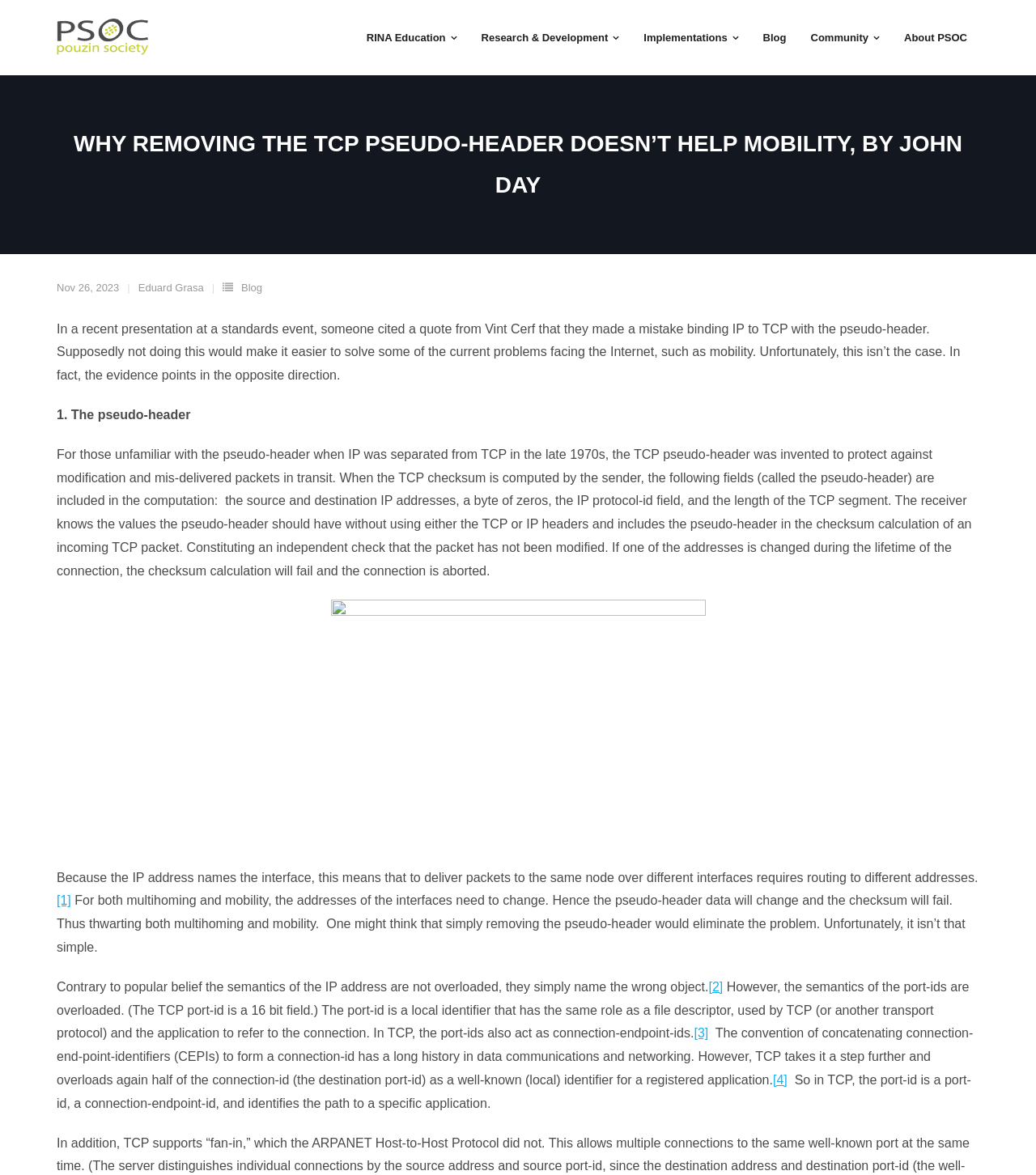Identify the bounding box coordinates of the element that should be clicked to fulfill this task: "Leave a reply". The coordinates should be provided as four float numbers between 0 and 1, i.e., [left, top, right, bottom].

None